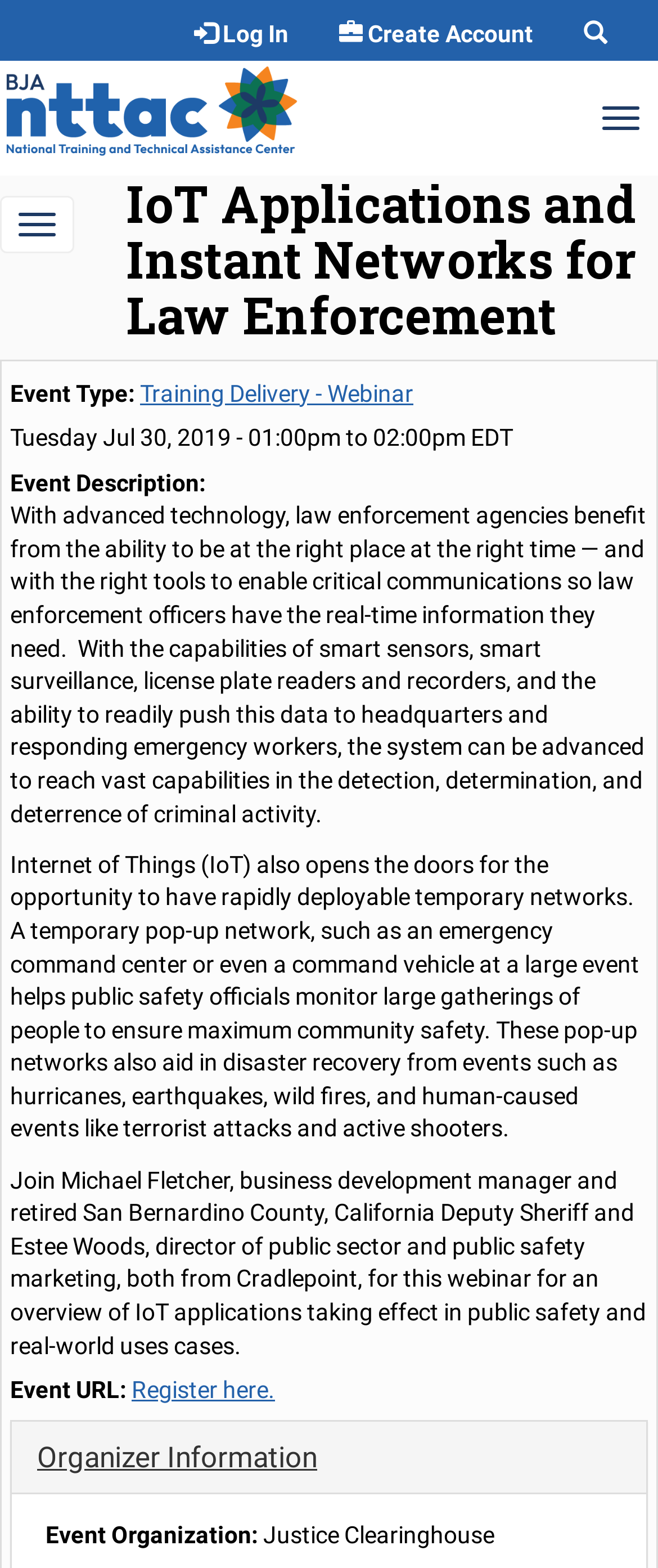What is the purpose of the IoT applications in law enforcement?
Look at the screenshot and provide an in-depth answer.

I found the answer by reading the event description, which states that IoT applications enable law enforcement agencies to have the right tools to enable critical communications. This suggests that the purpose of IoT applications in law enforcement is to facilitate critical communications.